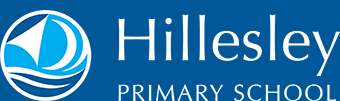Using the information from the screenshot, answer the following question thoroughly:
What is the shape of the stylized object in the logo?

The logo features a stylized sailboat in shades of blue and white, which symbolizes exploration and learning, as mentioned in the caption.